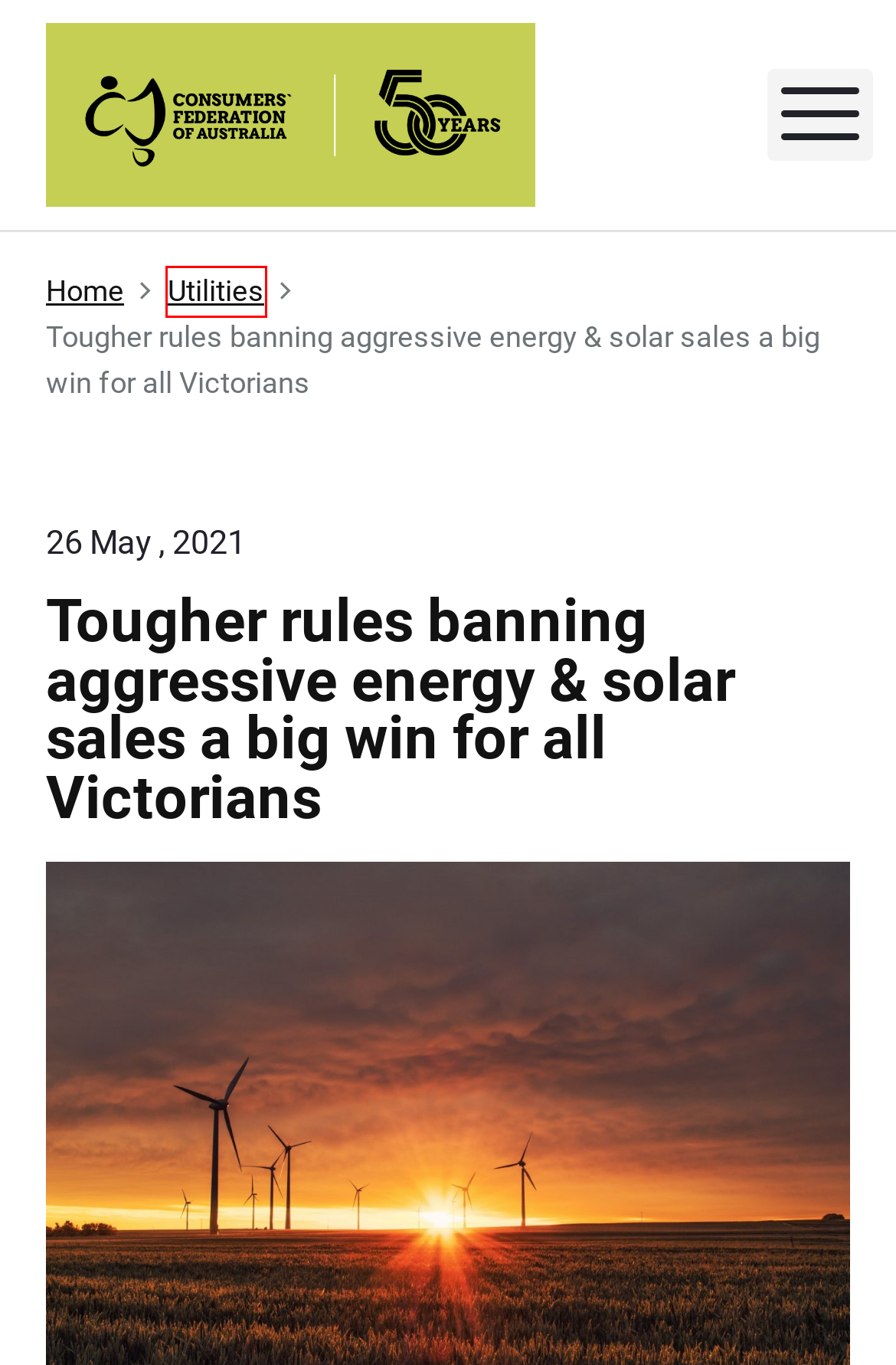Given a webpage screenshot with a red bounding box around a particular element, identify the best description of the new webpage that will appear after clicking on the element inside the red bounding box. Here are the candidates:
A. Communications Archives - Consumers' Federation of Australia
B. Utilities Archives - Consumers' Federation of Australia
C. Do Not Call Archives - Consumers' Federation of Australia
D. Consultations and Reviews - Consumers' Federation of Australia
E. Do Not Knock Archives - Consumers' Federation of Australia
F. Standards Project News Archives - Consumers' Federation of Australia
G. Volunteer as a Representative of CFA - Consumers' Federation of Australia
H. Consumers' Federation of Australia

B